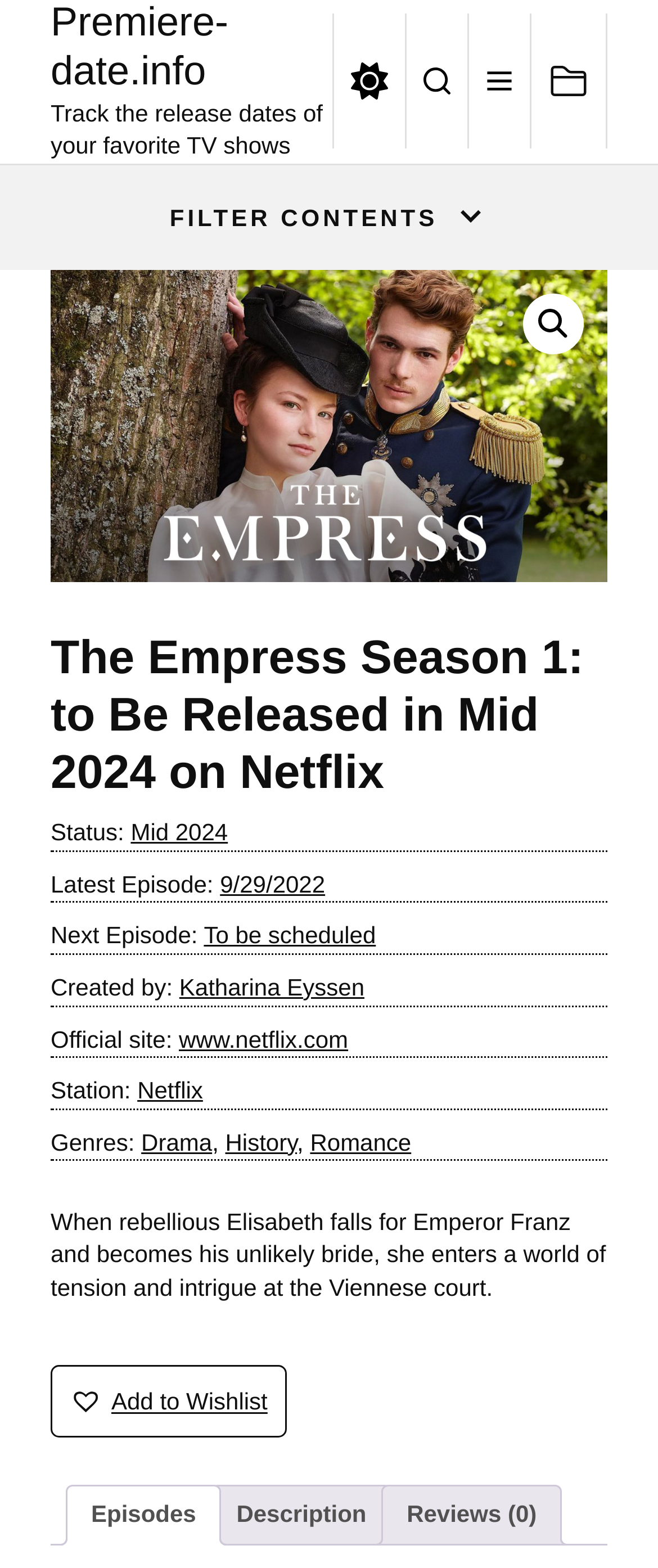Select the bounding box coordinates of the element I need to click to carry out the following instruction: "Read more about The Empress Season 1".

[0.077, 0.402, 0.923, 0.51]